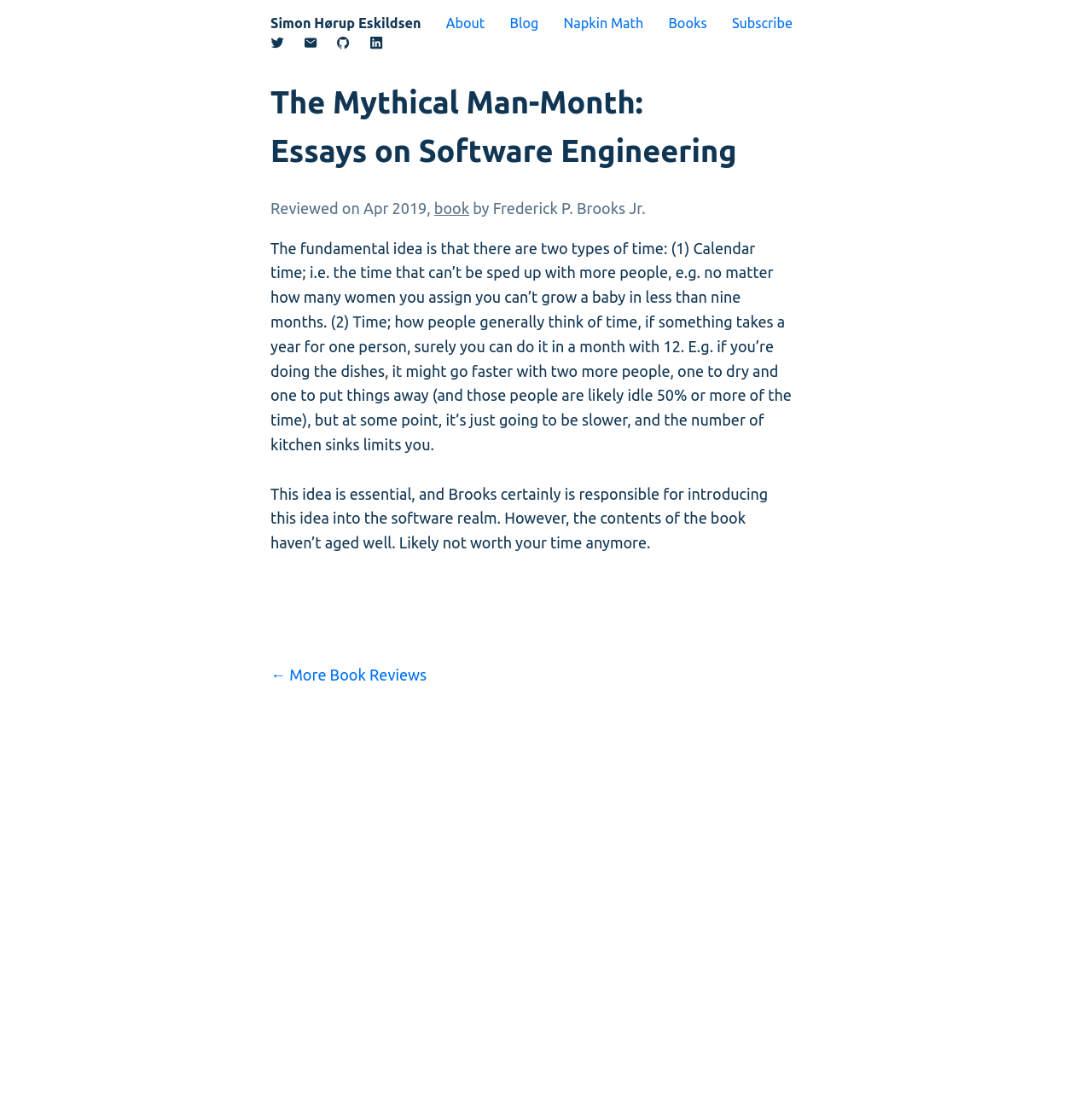Can you find the bounding box coordinates for the element to click on to achieve the instruction: "Check the Twitter profile"?

[0.248, 0.034, 0.278, 0.047]